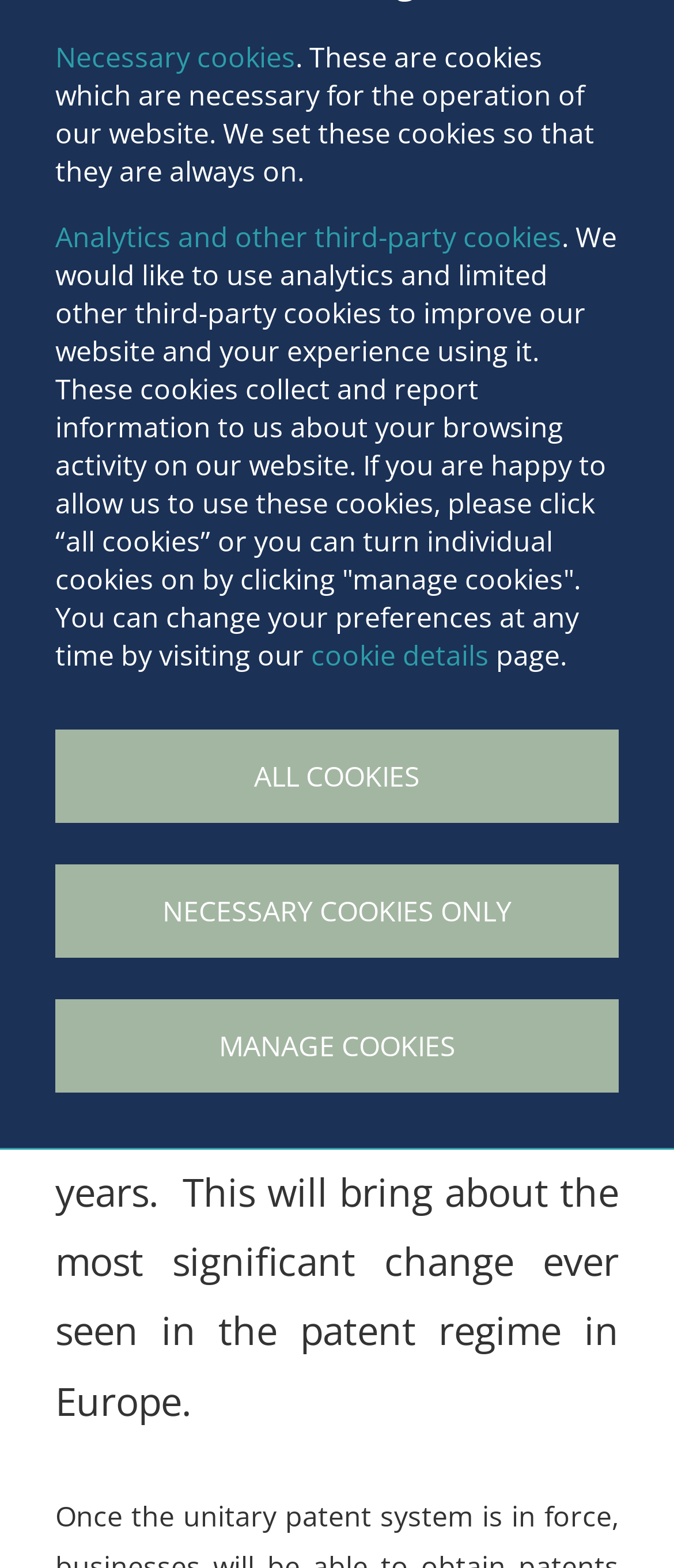Specify the bounding box coordinates for the region that must be clicked to perform the given instruction: "view careers".

None